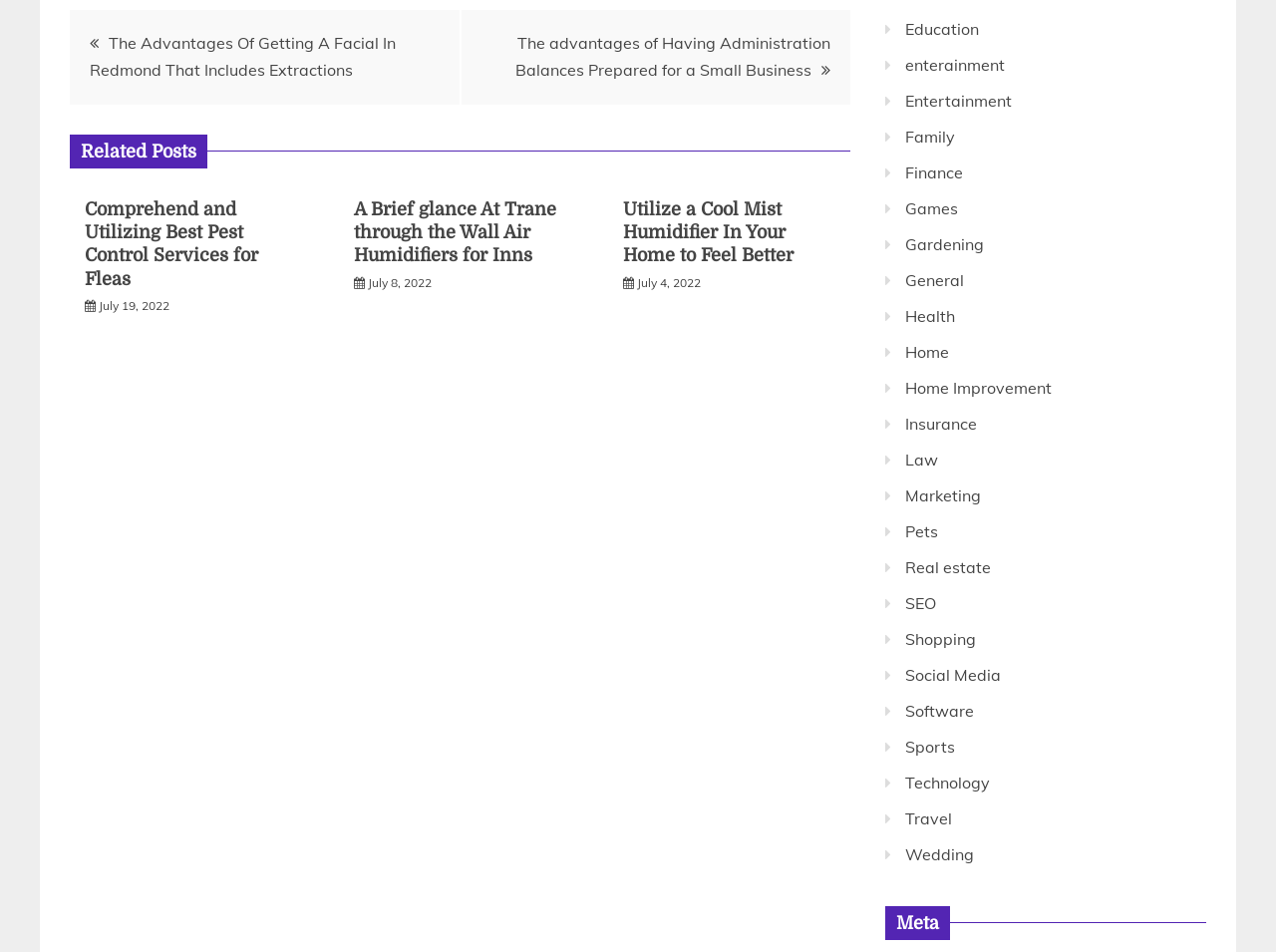Show the bounding box coordinates of the region that should be clicked to follow the instruction: "Navigate to 'Education'."

[0.709, 0.02, 0.767, 0.041]